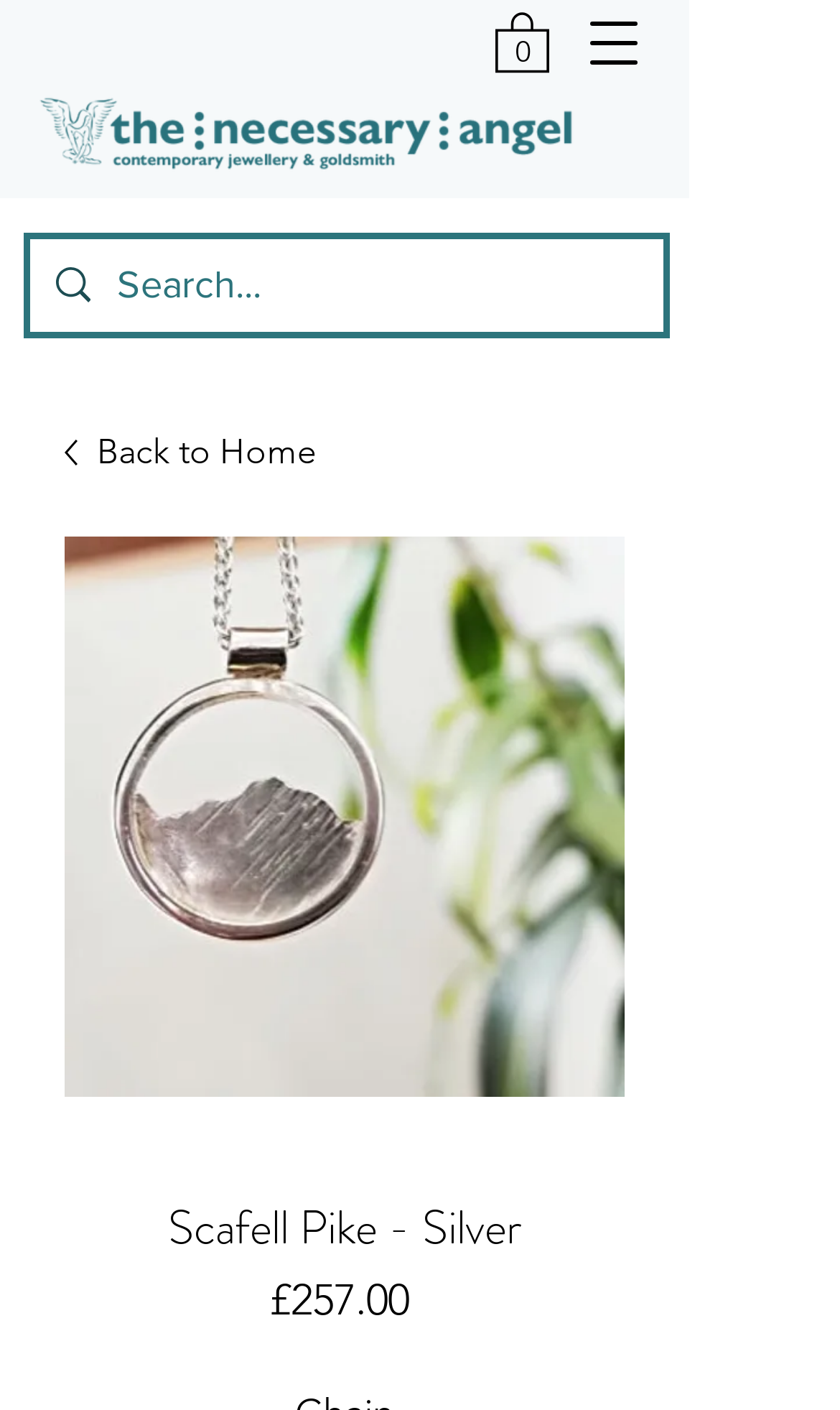What is the name of the mountain depicted on the pendant?
Analyze the image and deliver a detailed answer to the question.

I found the name of the mountain by reading the product title, which is 'Scafell Pike - Silver', and also by looking at the image description, which is also 'Scafell Pike - Silver'.